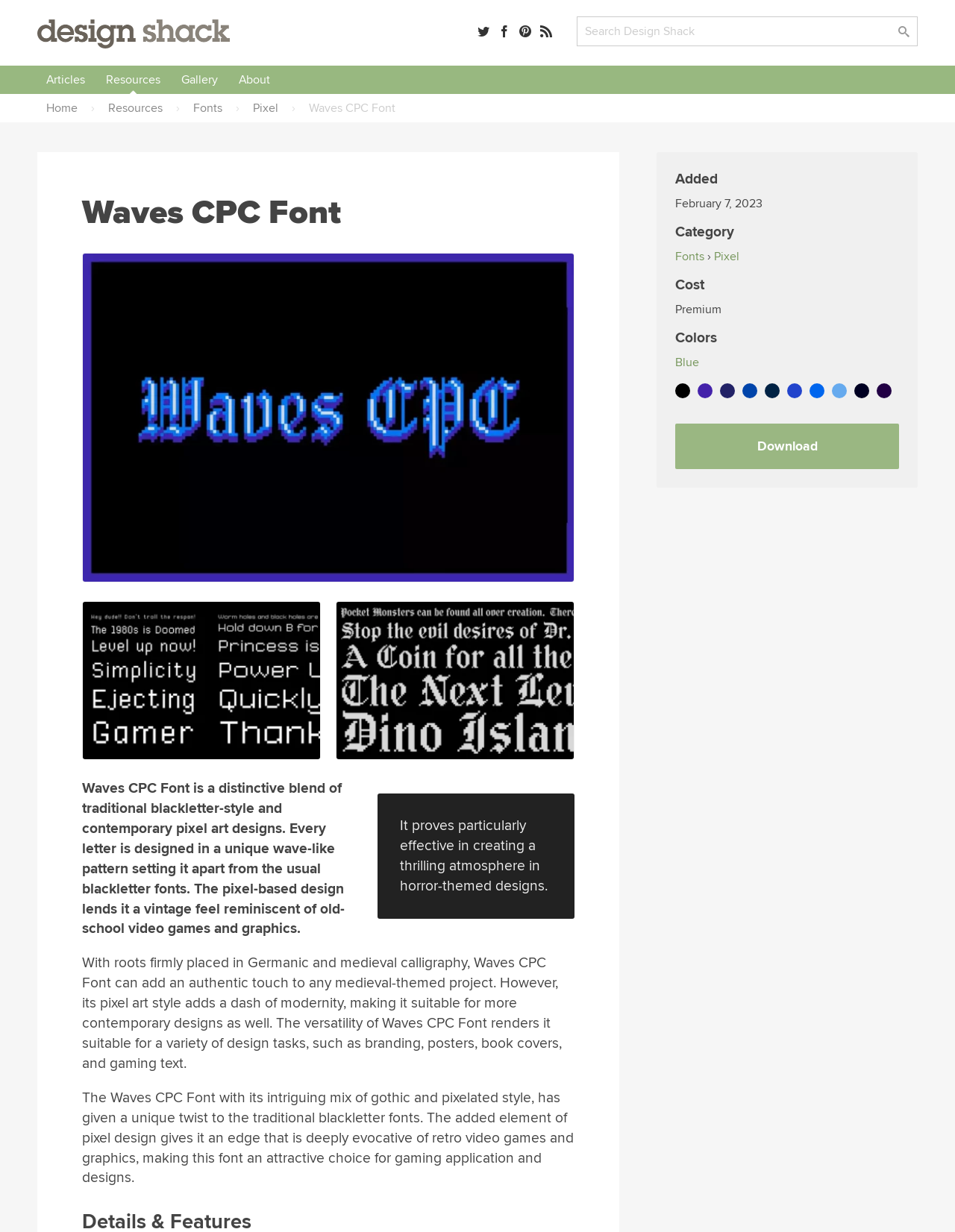Identify the bounding box coordinates of the region that needs to be clicked to carry out this instruction: "Check the font's added date". Provide these coordinates as four float numbers ranging from 0 to 1, i.e., [left, top, right, bottom].

[0.707, 0.159, 0.798, 0.171]